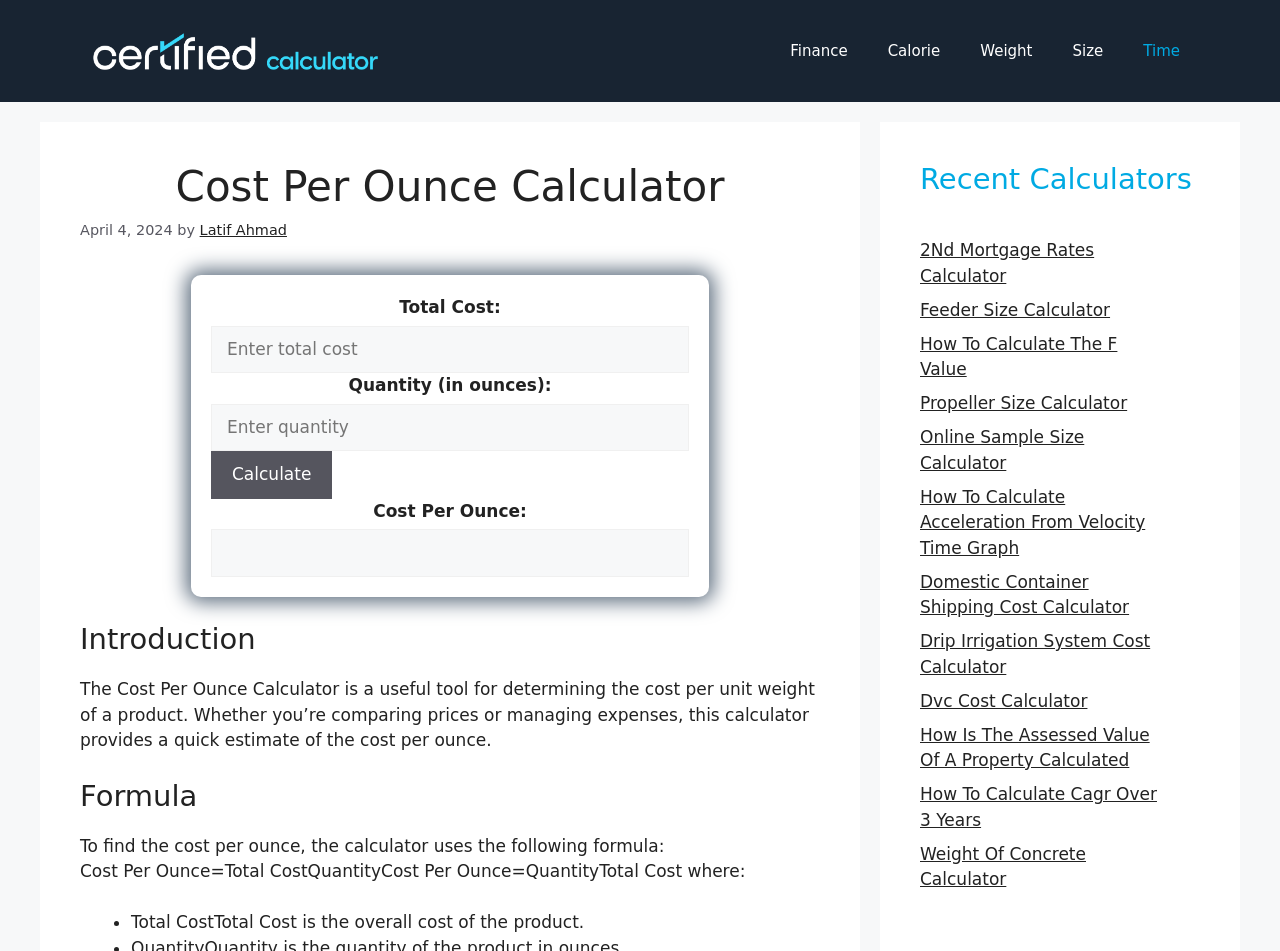Find the bounding box coordinates for the area that should be clicked to accomplish the instruction: "View recent calculators".

[0.719, 0.17, 0.938, 0.207]